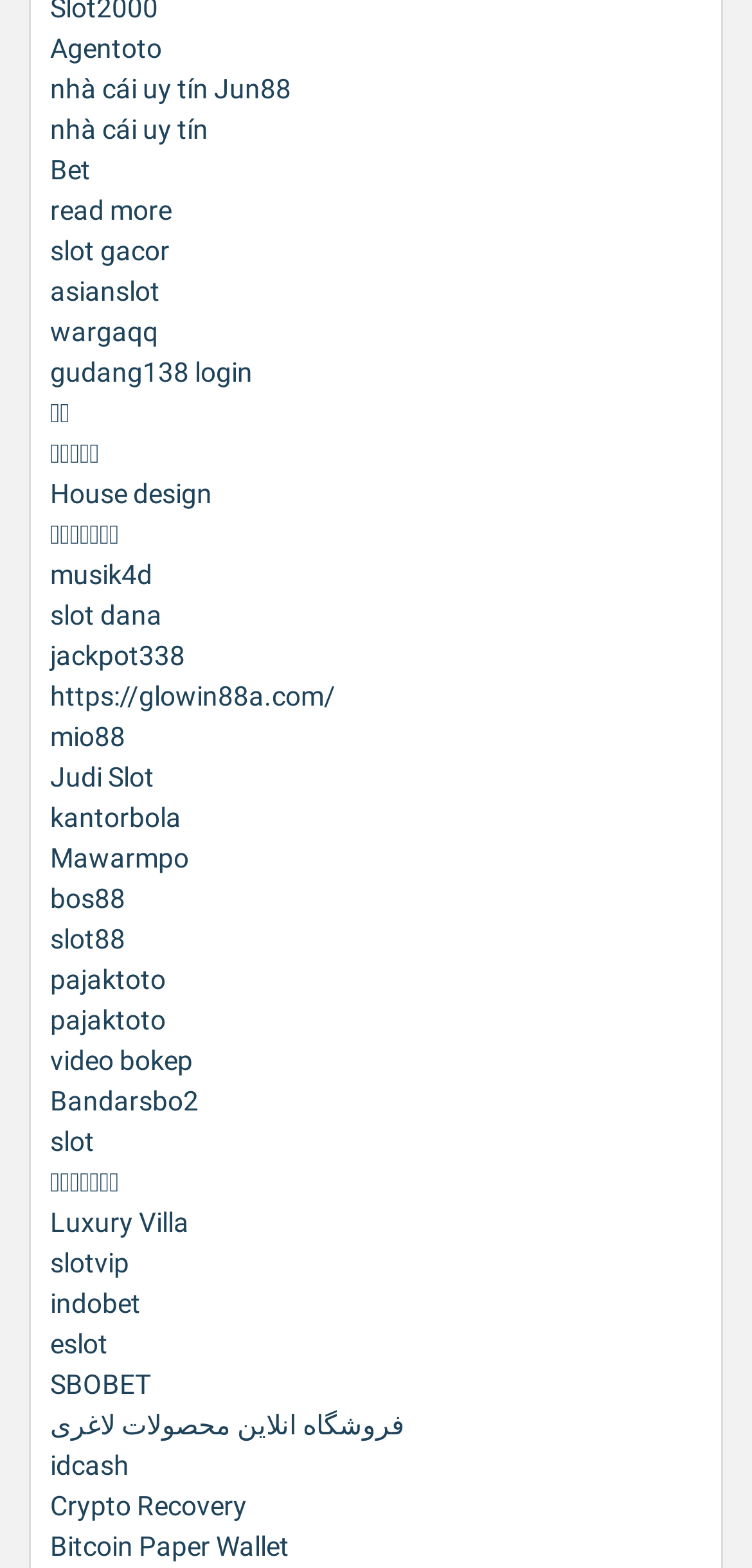Determine the bounding box coordinates of the clickable region to follow the instruction: "Read more about slot gacor".

[0.067, 0.15, 0.226, 0.169]